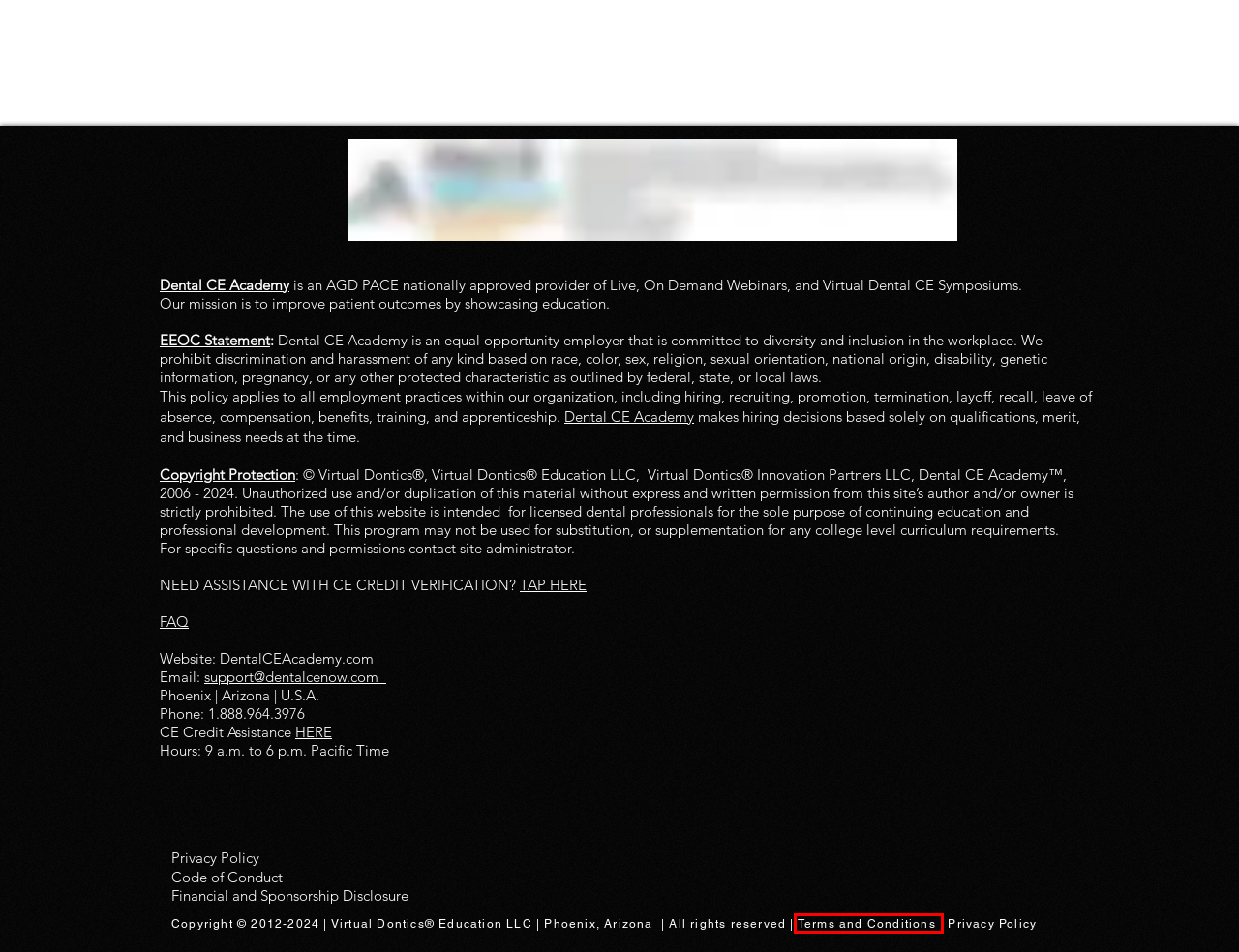Observe the screenshot of a webpage with a red bounding box around an element. Identify the webpage description that best fits the new page after the element inside the bounding box is clicked. The candidates are:
A. | KJZZ
B. Free Dental CE Webinars  | Dental CE Academy
C. Dental CE Webinars Now  | Dental CE Academy
D. Terms and Conditions | Dental CE Academy
E. Contact Us | Free Dental CE | Dental CE Academy
F. Free Dental CE Webinars| Dental CE Academy | Mandated Reporter CE Courses
G. Live Dental CE Webinars Free May | Dental CE Academy
H. Privacy Policy | Dental CE Academy

D